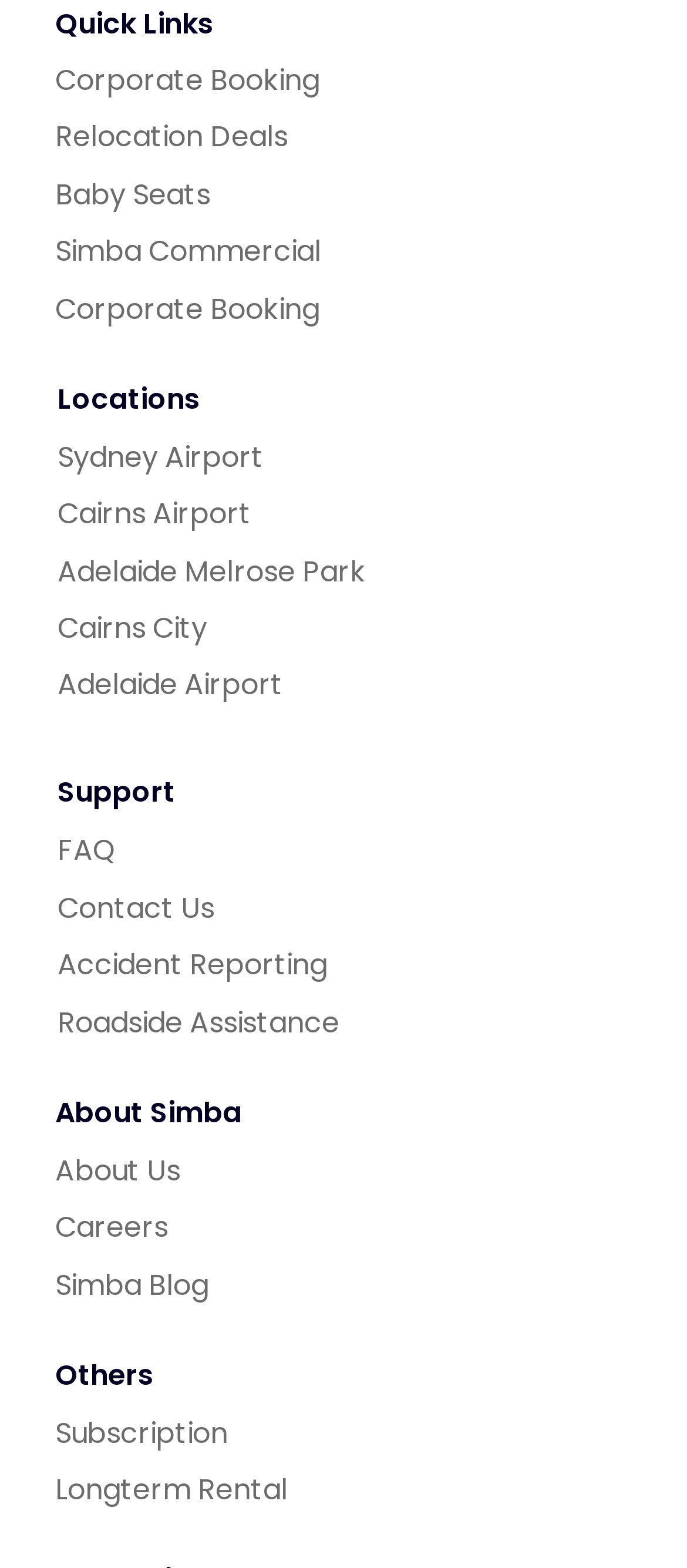Based on the visual content of the image, answer the question thoroughly: What is the last support option?

The last support option is 'Roadside Assistance' which is a link element with the text 'Roadside Assistance' and bounding box coordinates [0.084, 0.639, 0.494, 0.665].